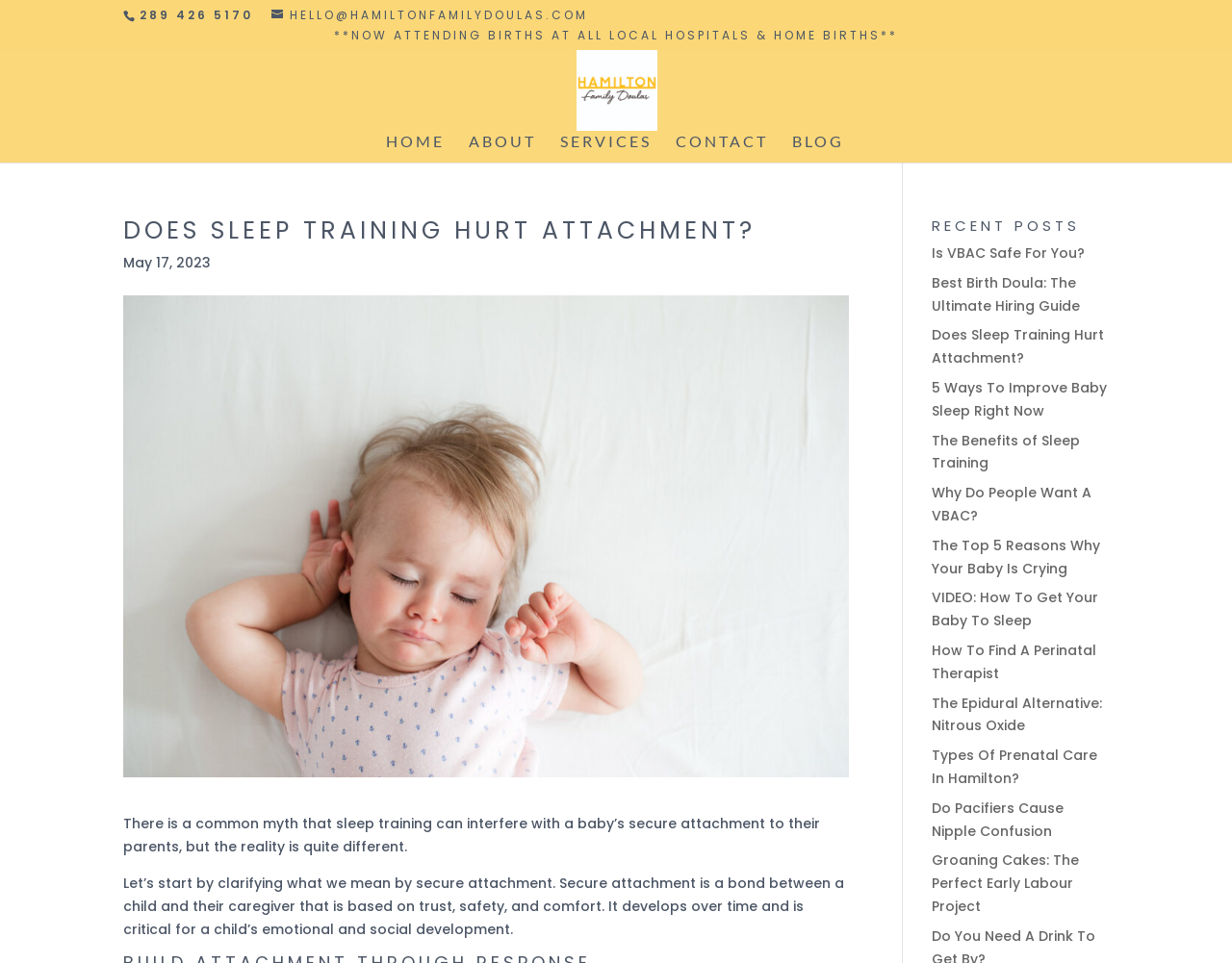Determine the bounding box coordinates of the UI element described below. Use the format (top-left x, top-left y, bottom-right x, bottom-right y) with floating point numbers between 0 and 1: Facebook

None